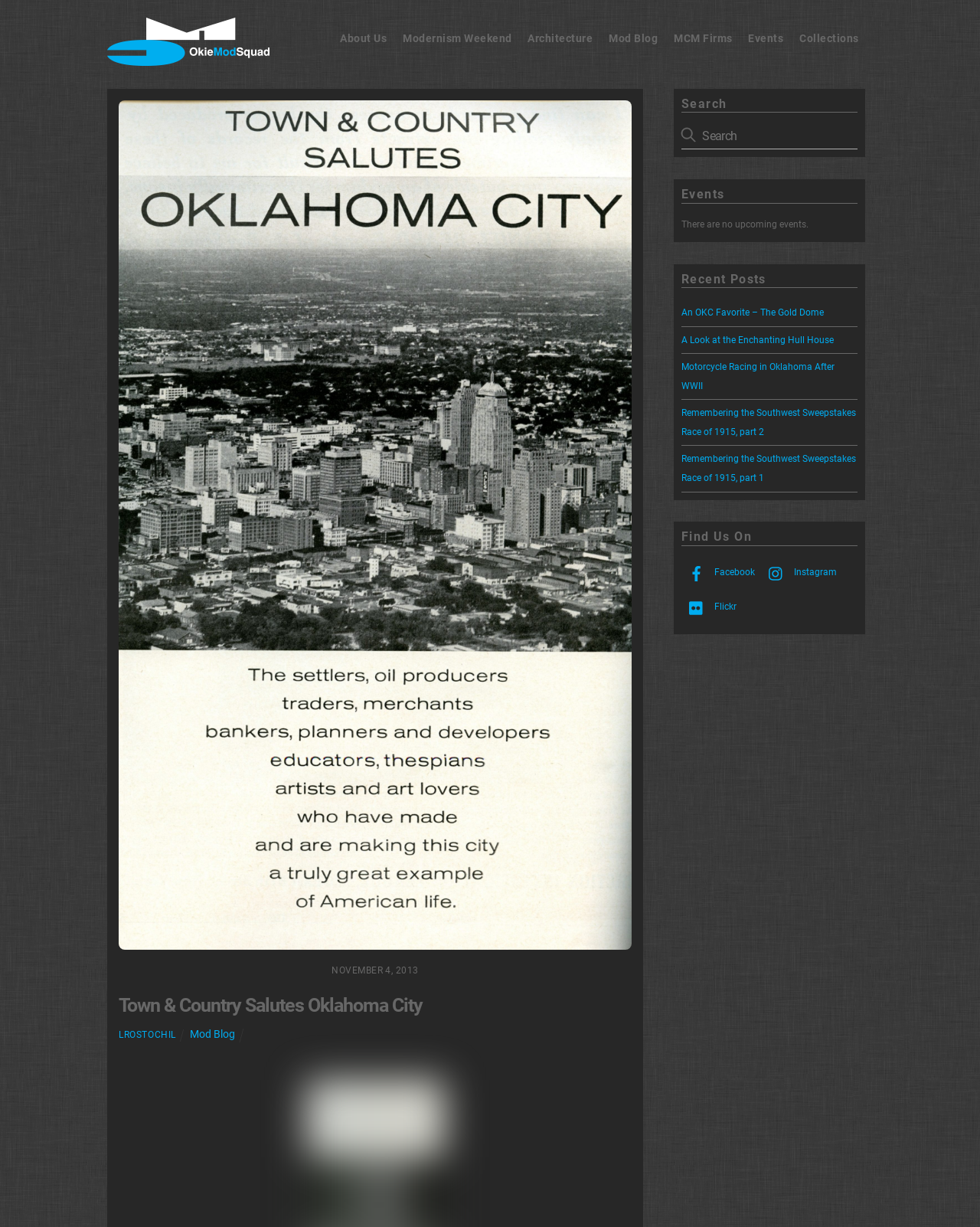Can you determine the main header of this webpage?

Town & Country Salutes Oklahoma City